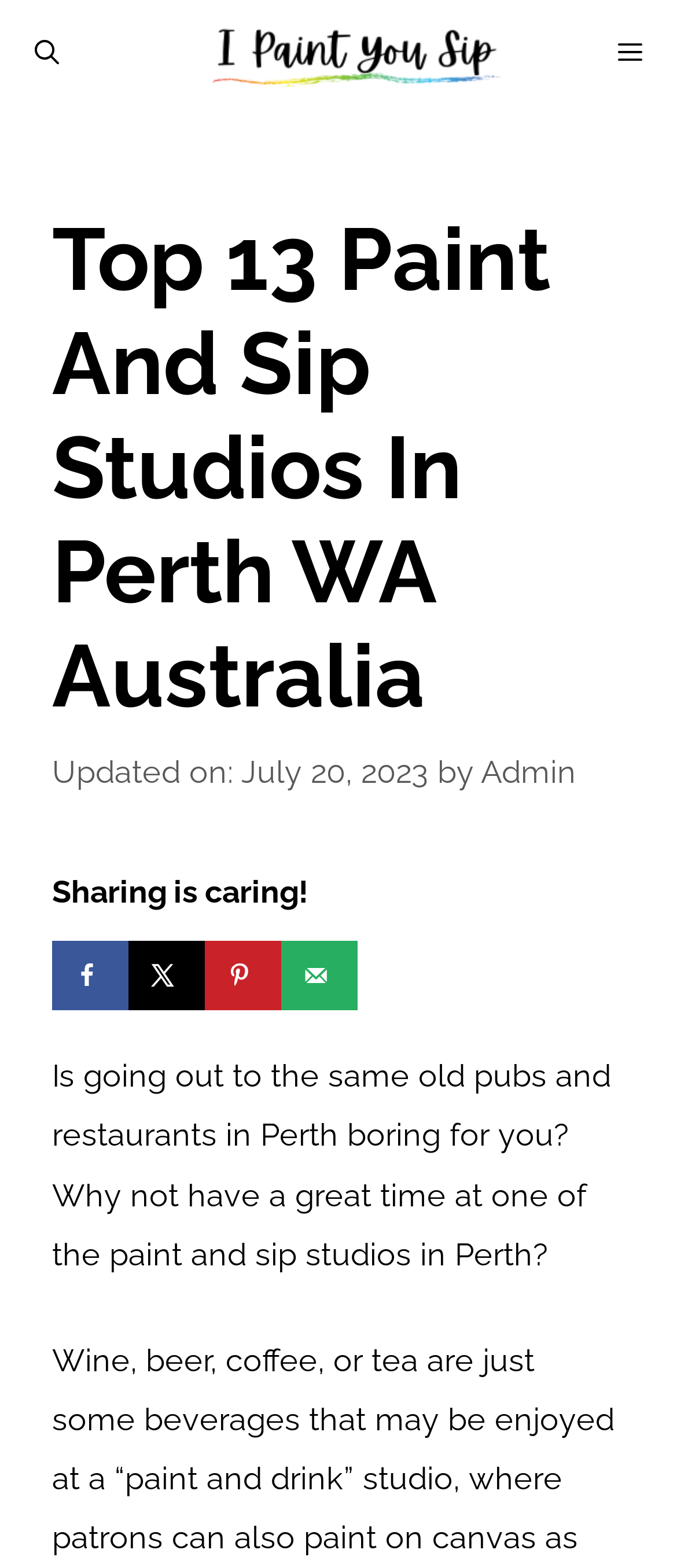Use a single word or phrase to answer the question:
What social media platforms can you share the webpage on?

Facebook, X